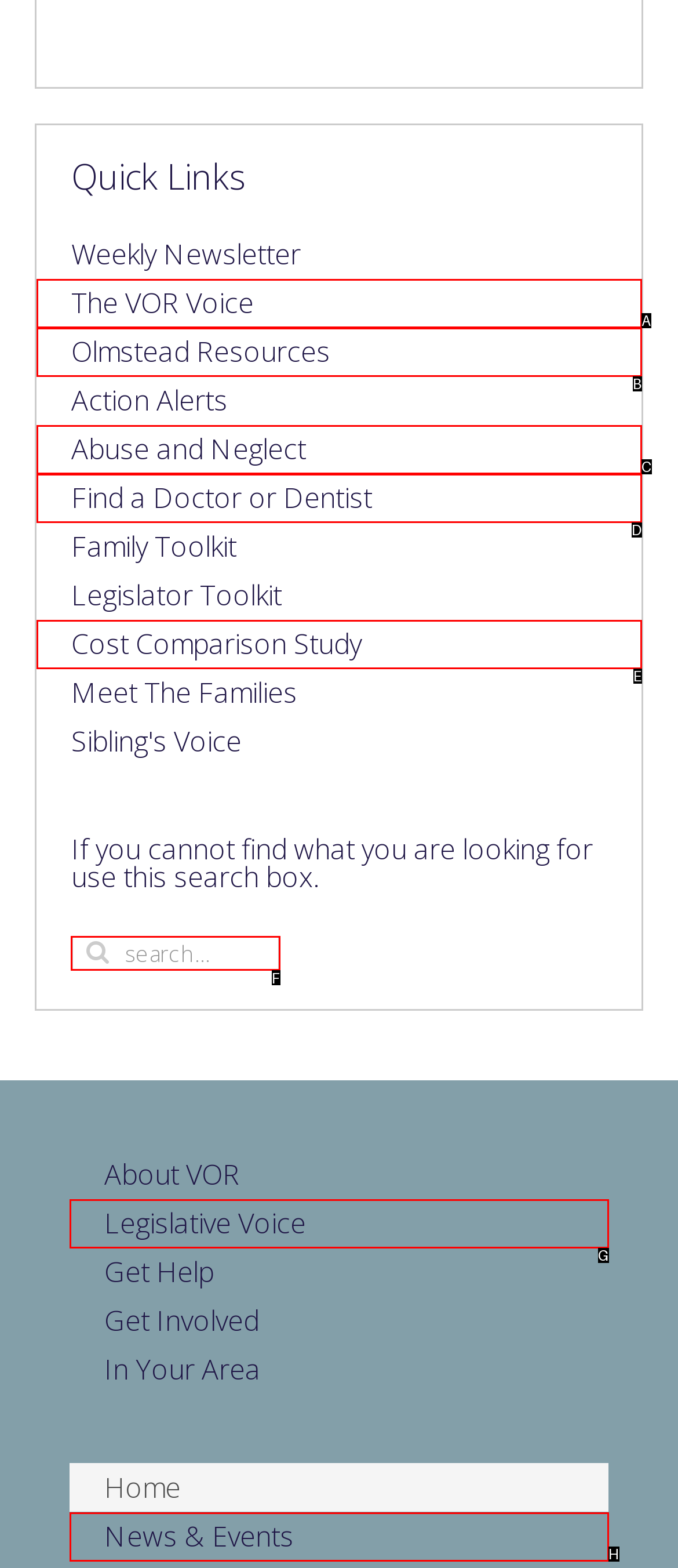Tell me which option I should click to complete the following task: Search for something Answer with the option's letter from the given choices directly.

F